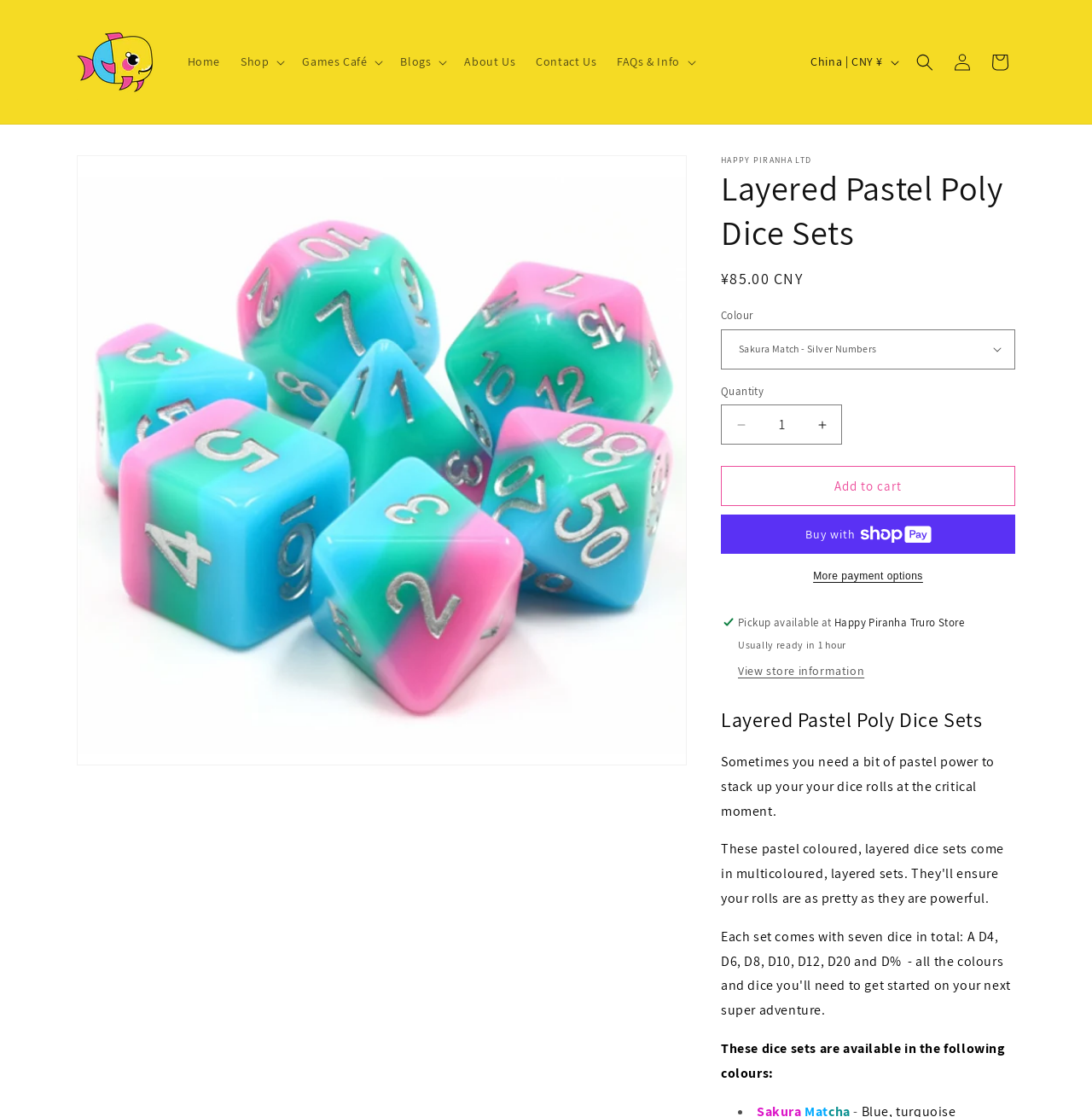Locate the bounding box coordinates of the clickable area to execute the instruction: "Add to cart". Provide the coordinates as four float numbers between 0 and 1, represented as [left, top, right, bottom].

[0.66, 0.417, 0.93, 0.453]